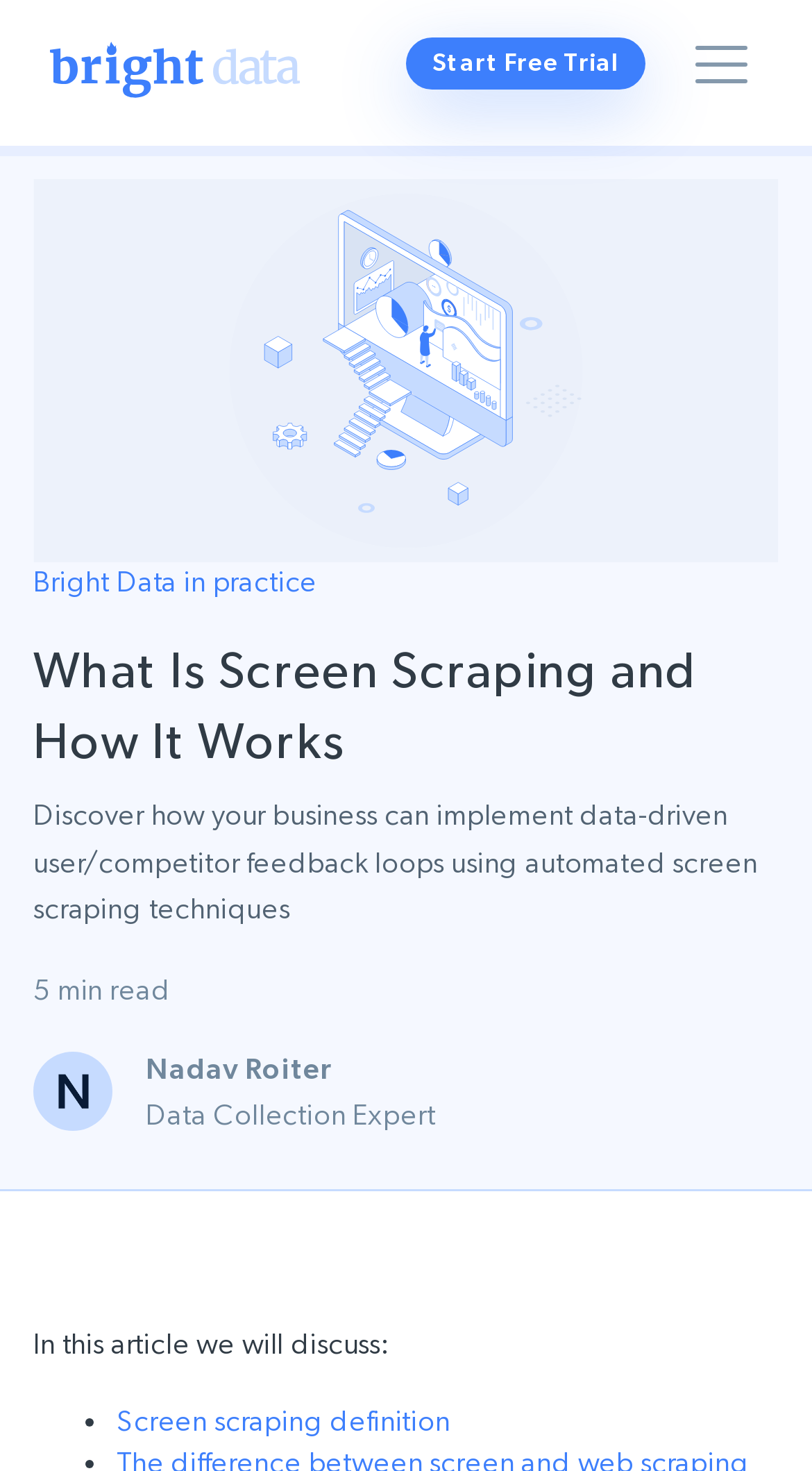What is one of the topics discussed in this article?
Give a detailed explanation using the information visible in the image.

I found one of the topics discussed in the article by looking at the link element with the text 'Screen scraping definitio', which is listed as a bullet point under the heading 'In this article we will discuss:'.